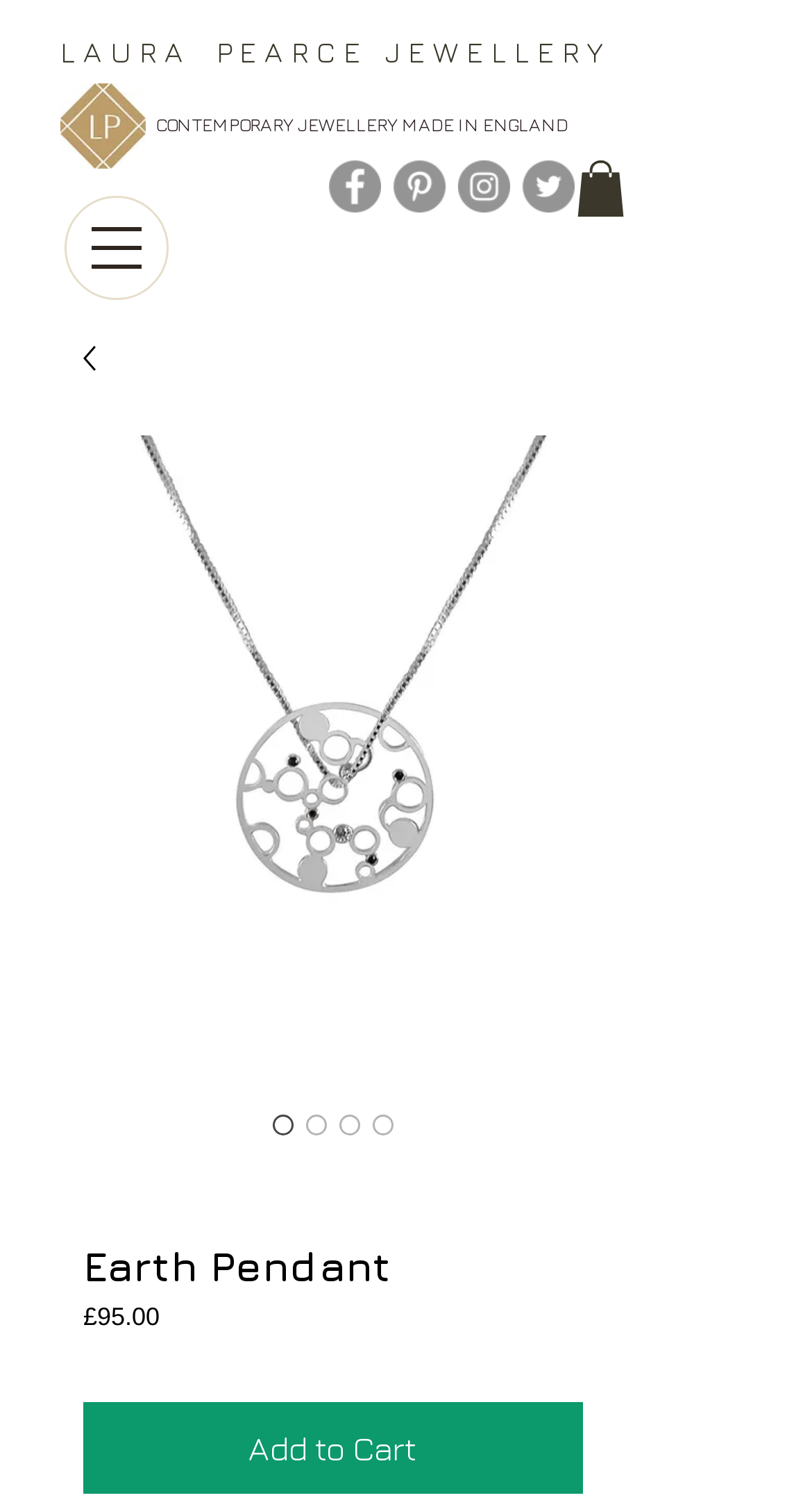Generate the text content of the main heading of the webpage.

CONTEMPORARY JEWELLERY MADE IN ENGLAND